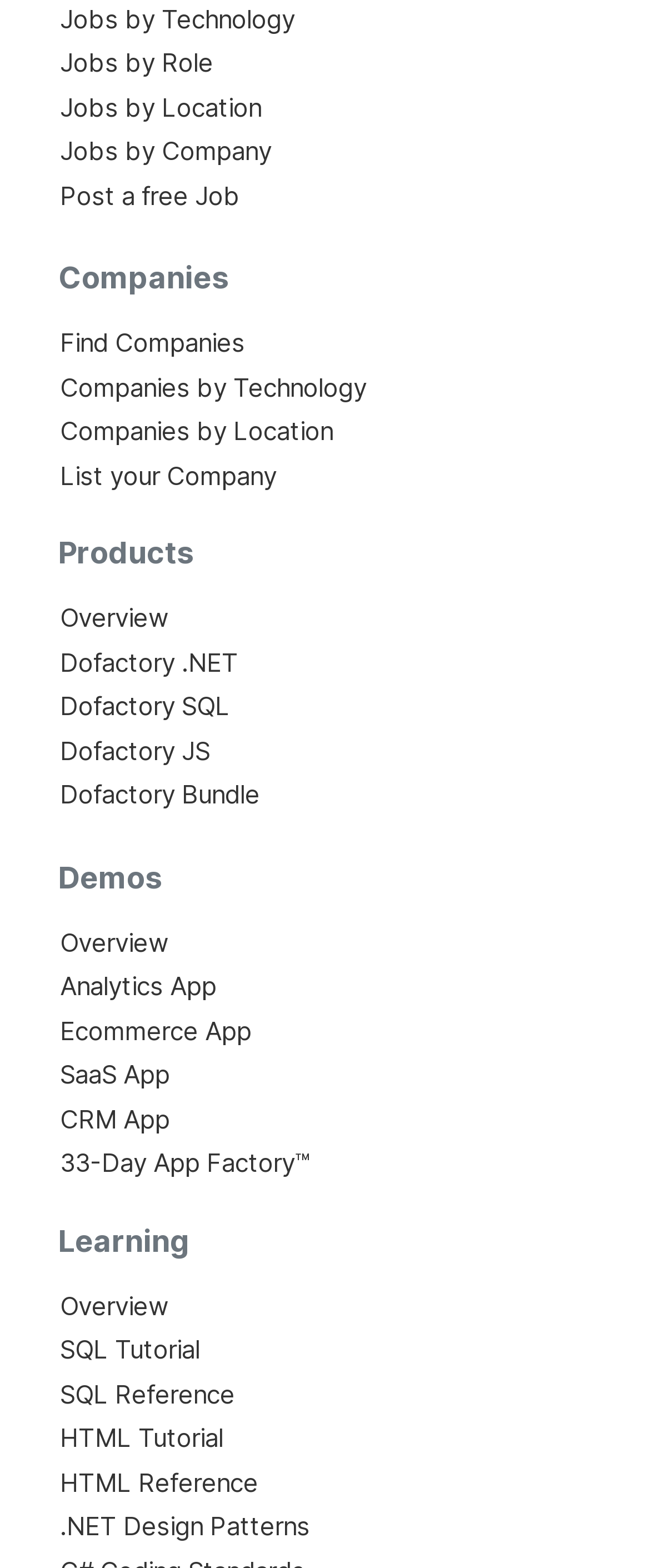Reply to the question with a single word or phrase:
How many job categories are available?

4